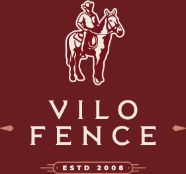What is the rider on horseback symbolizing?
Based on the visual, give a brief answer using one word or a short phrase.

Strength, tradition, and outdoor life